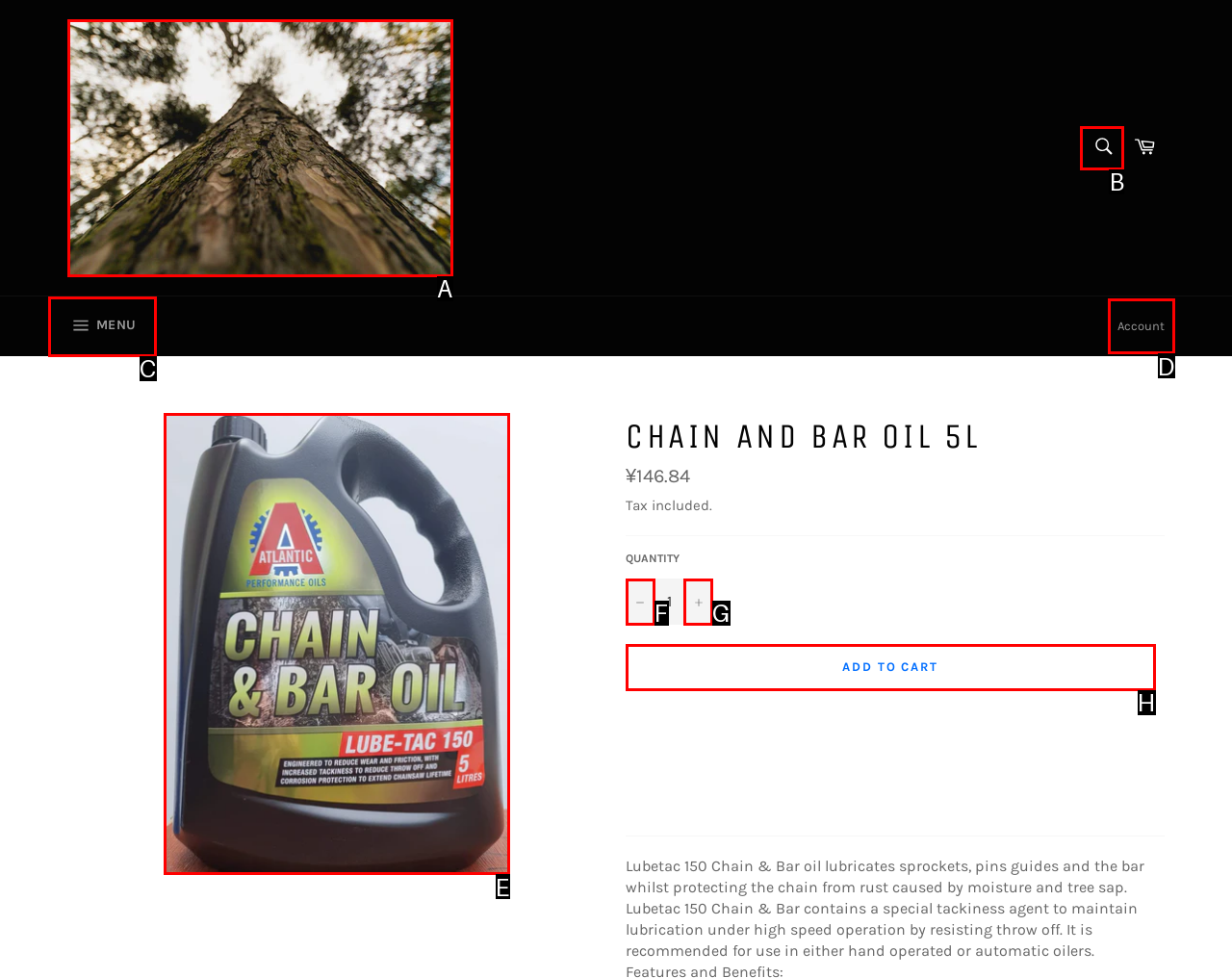Using the provided description: parent_node: SEARCH aria-label="Search" name="q" placeholder="Search", select the most fitting option and return its letter directly from the choices.

B